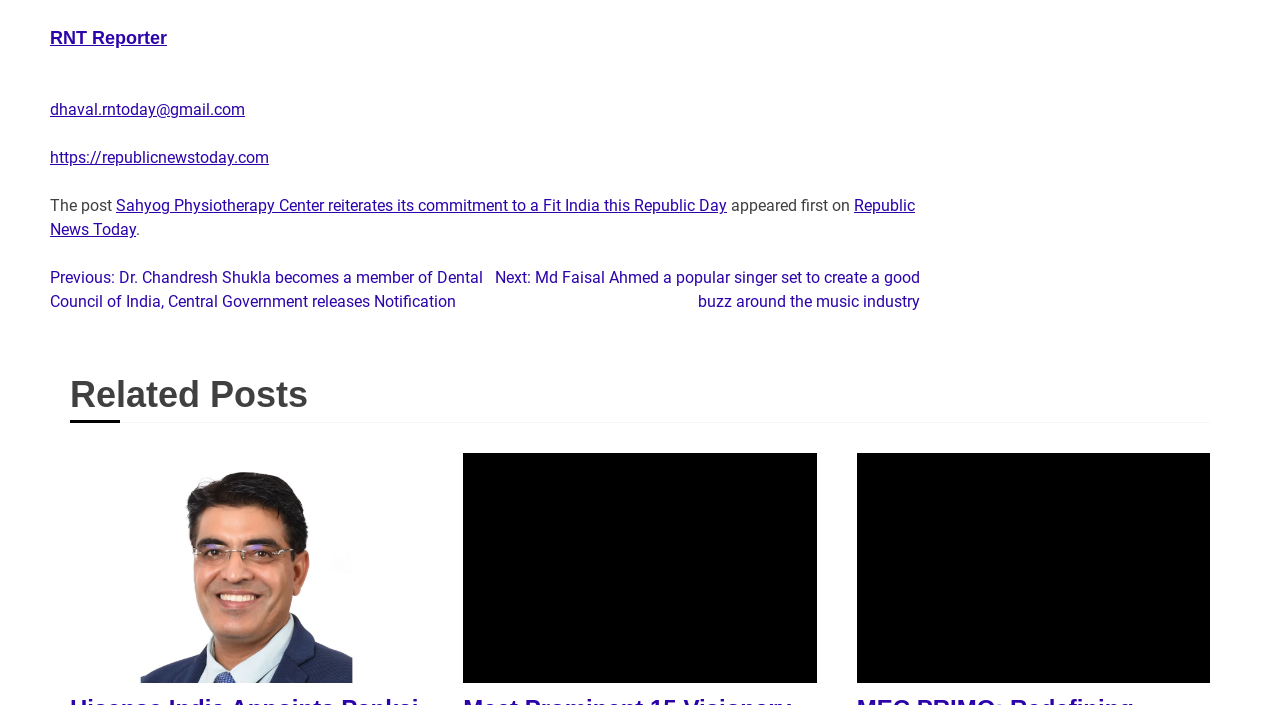Identify the bounding box coordinates of the section that should be clicked to achieve the task described: "Click on the 'Home' link".

None